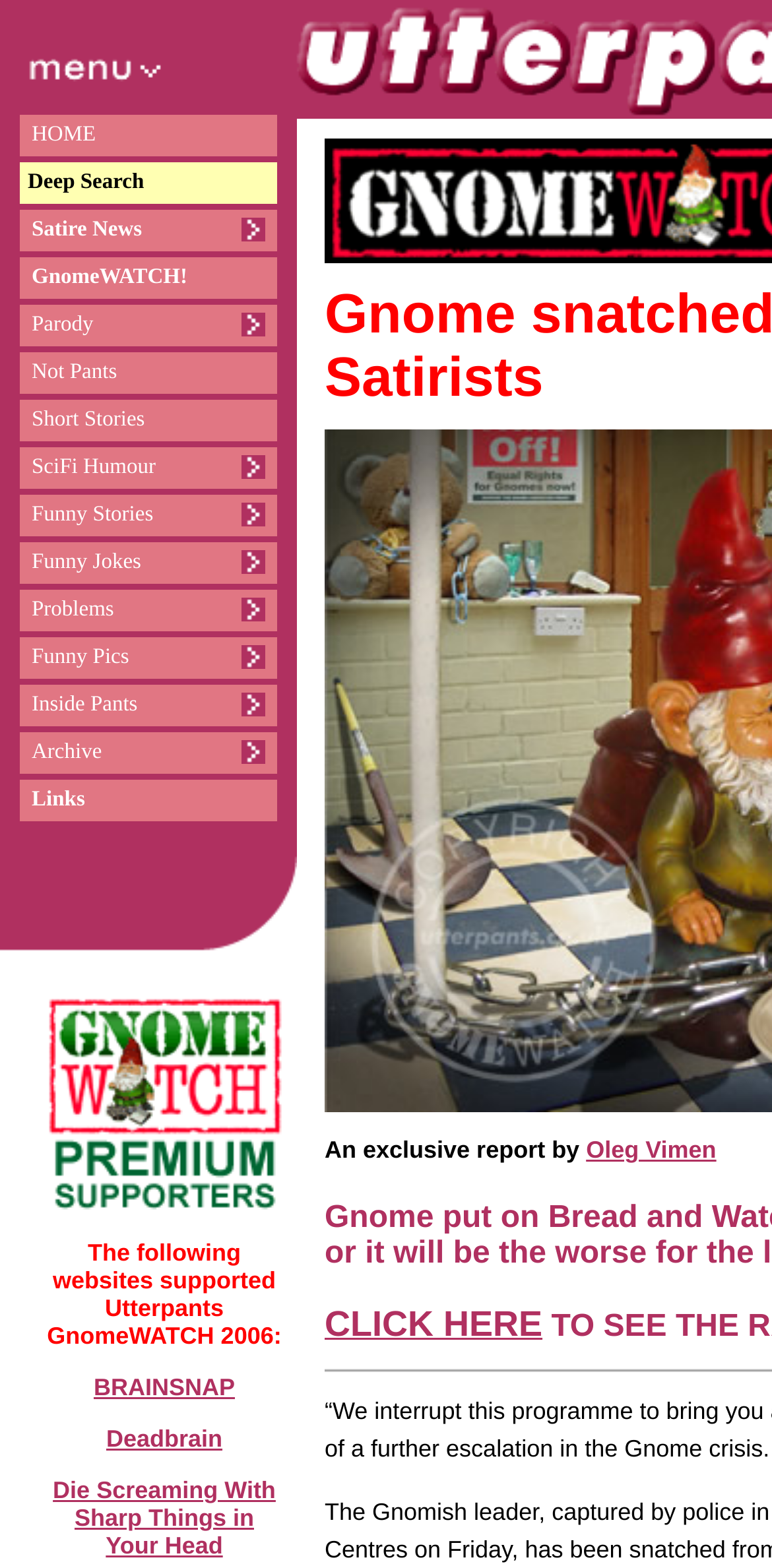Identify the bounding box coordinates of the region that should be clicked to execute the following instruction: "Go to the Deadbrain website".

[0.138, 0.909, 0.288, 0.926]